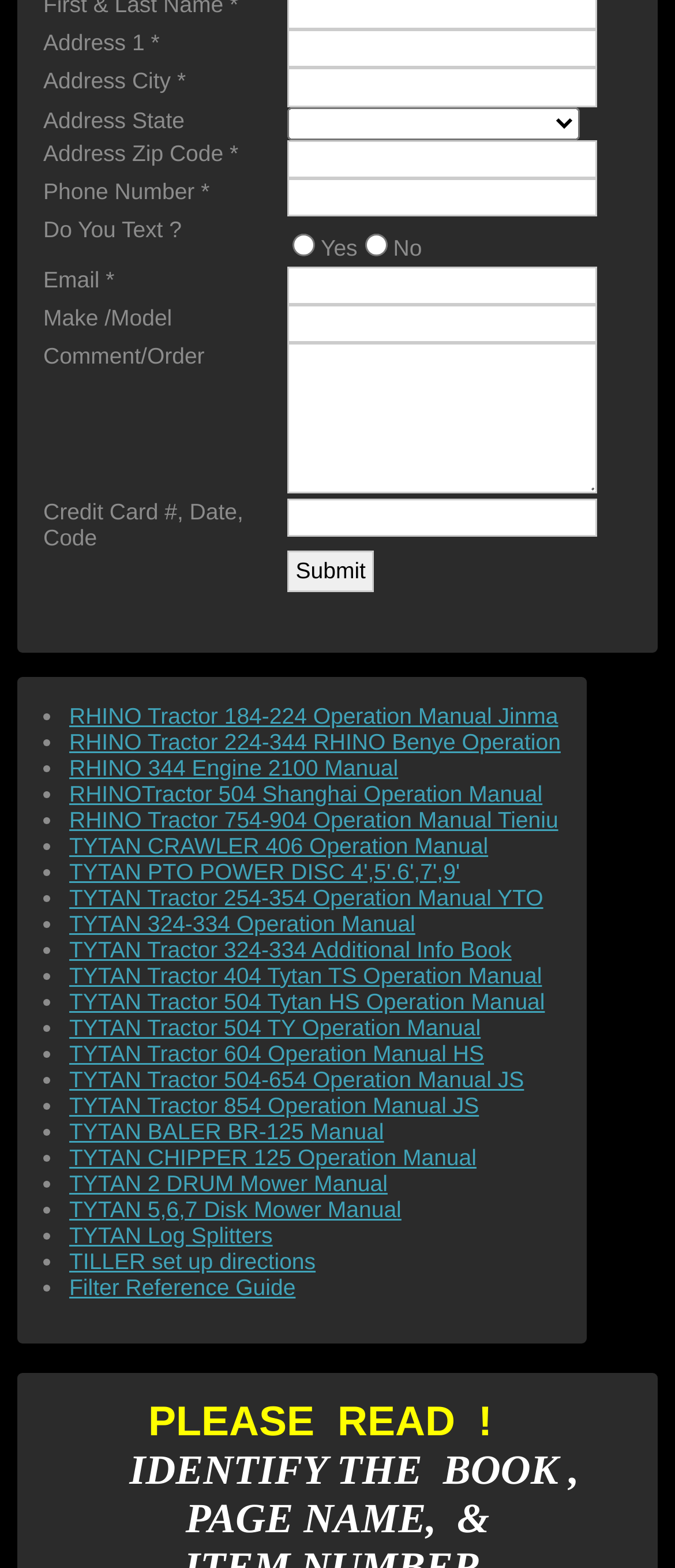What is the question being asked in the 'Do You Text?' section?
Please respond to the question with as much detail as possible.

In the 'Do You Text?' section, there are two radio buttons labeled 'Yes' and 'No', which suggests that the question being asked is whether the user texts or not.